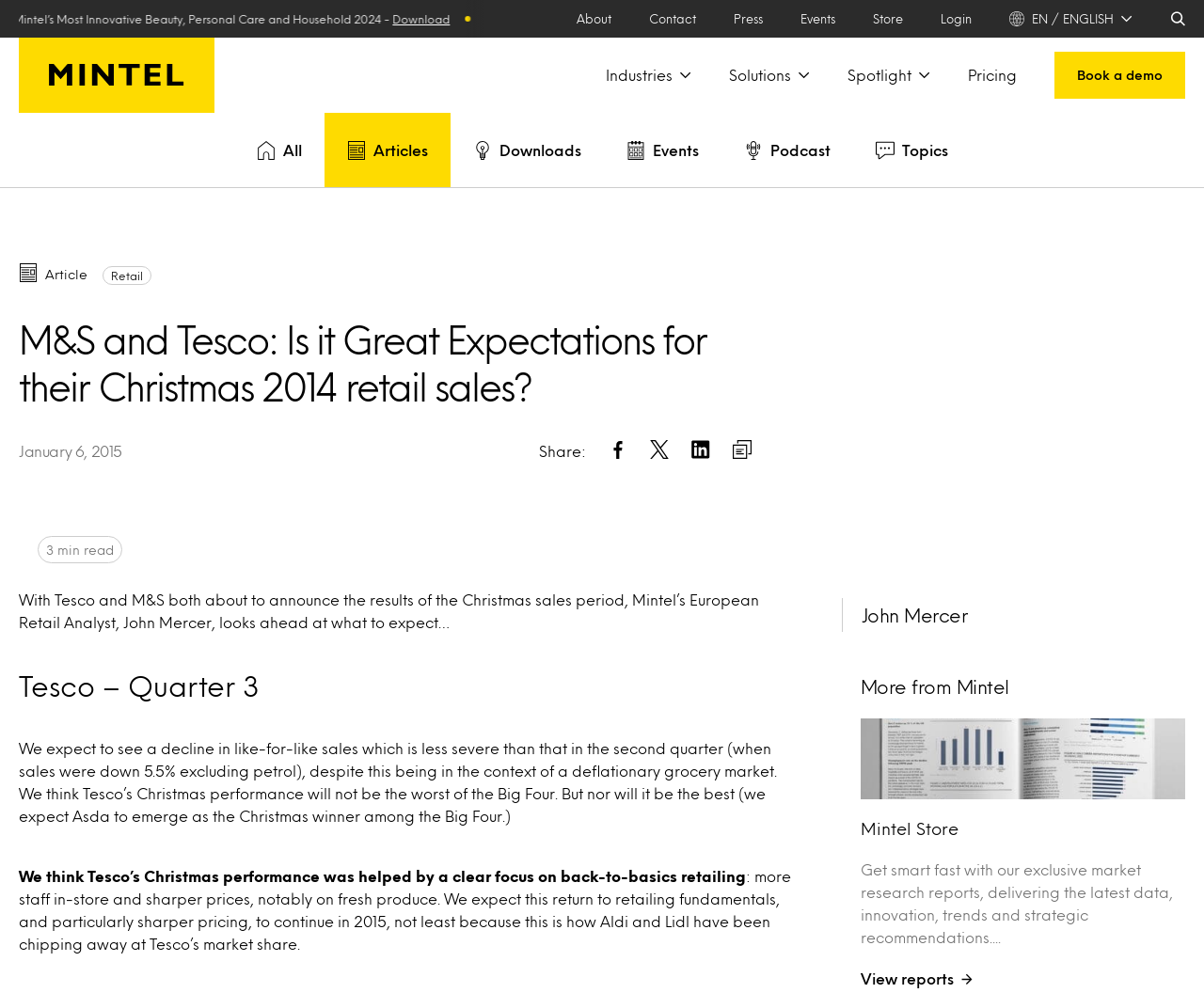What is the name of the company being discussed?
Provide a detailed answer to the question using information from the image.

The webpage is discussing the Christmas 2014 retail sales of two companies, Tesco and M&S, as indicated by the heading 'M&S and Tesco: Is it Great Expectations for their Christmas 2014 retail sales?' and the subsequent text.